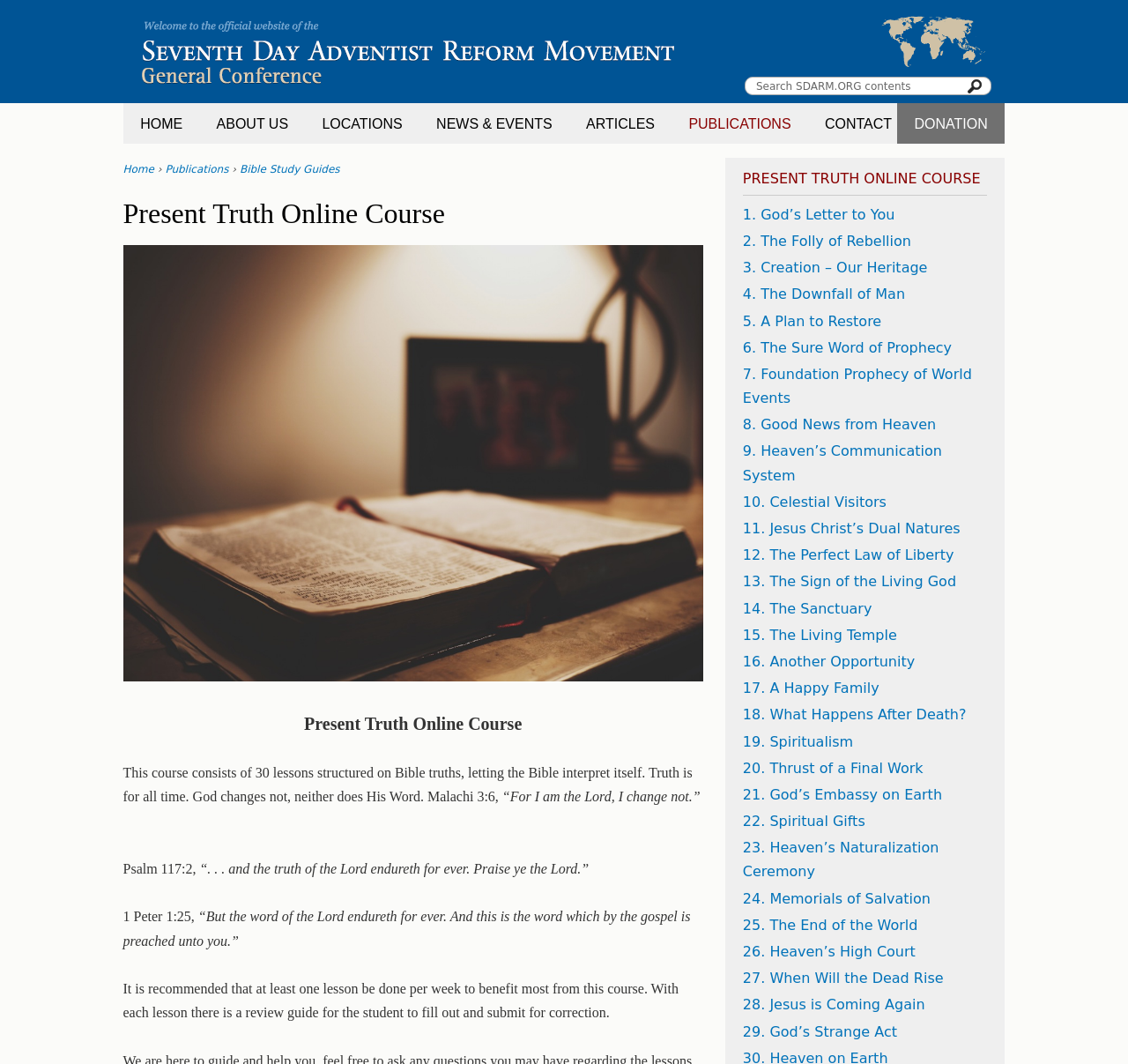Given the element description 18. What Happens After Death?, specify the bounding box coordinates of the corresponding UI element in the format (top-left x, top-left y, bottom-right x, bottom-right y). All values must be between 0 and 1.

[0.658, 0.664, 0.857, 0.68]